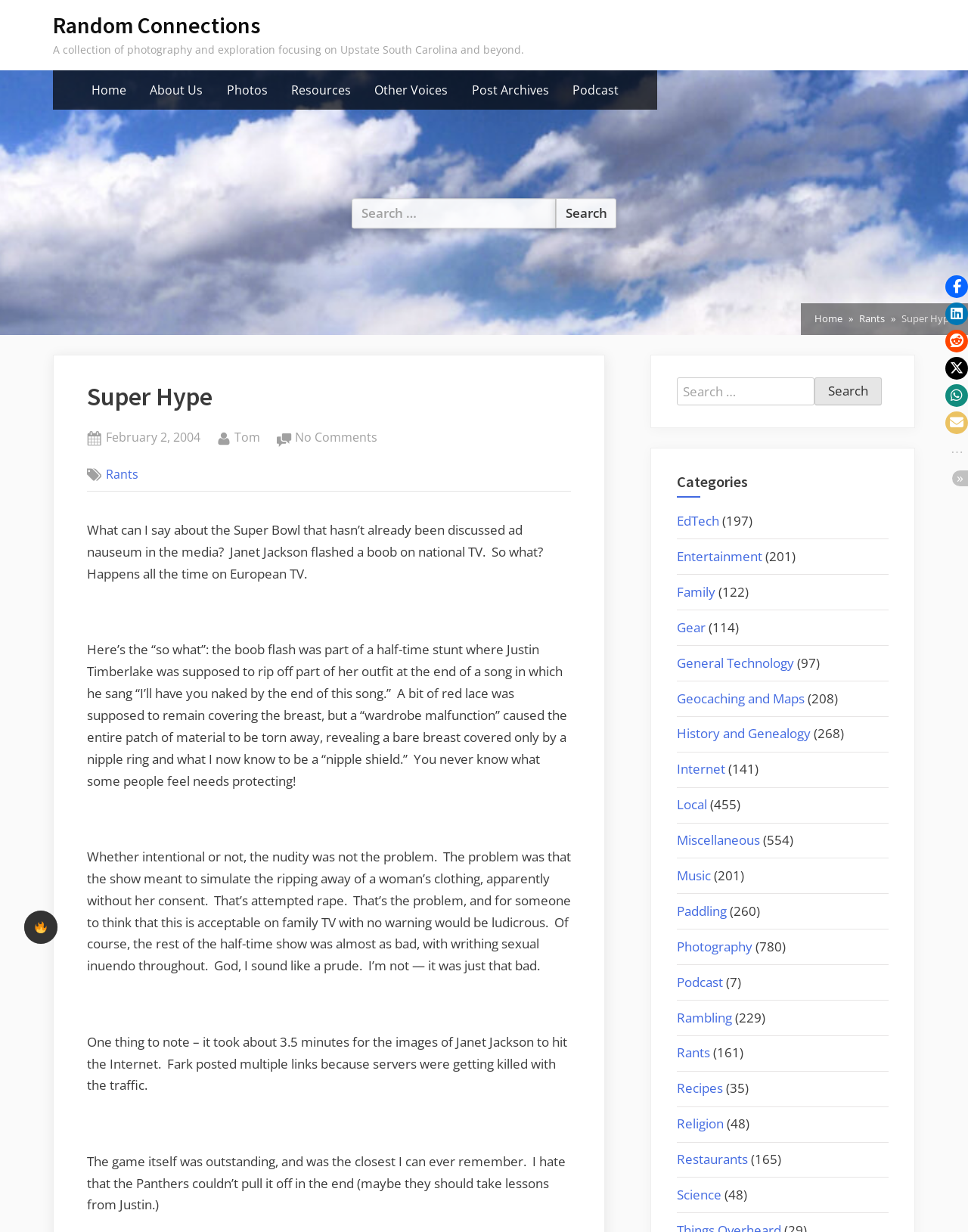Can you determine the bounding box coordinates of the area that needs to be clicked to fulfill the following instruction: "Read the post 'Super Hype'"?

[0.09, 0.306, 0.59, 0.337]